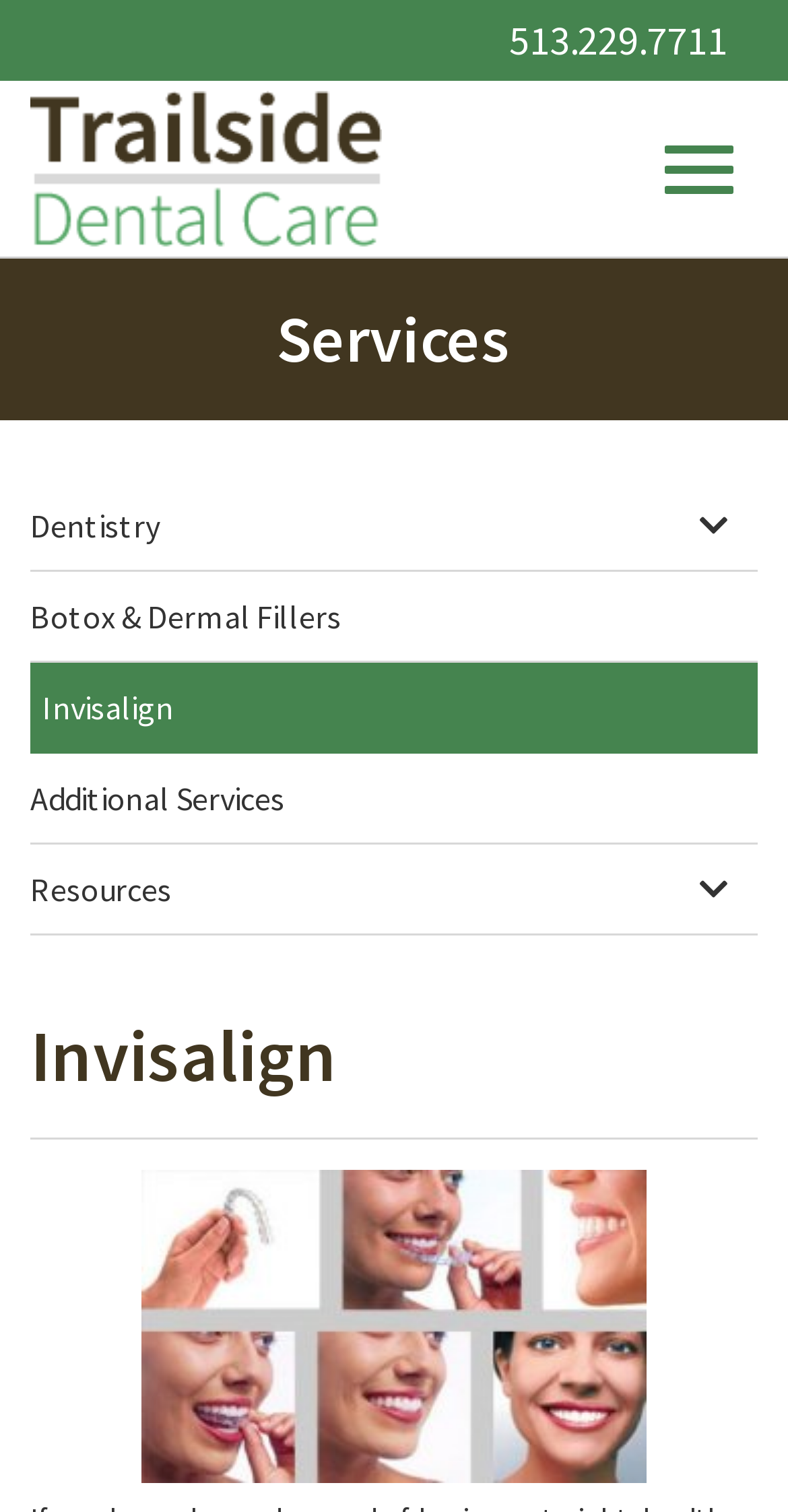Specify the bounding box coordinates (top-left x, top-left y, bottom-right x, bottom-right y) of the UI element in the screenshot that matches this description: Resources

[0.038, 0.559, 0.962, 0.619]